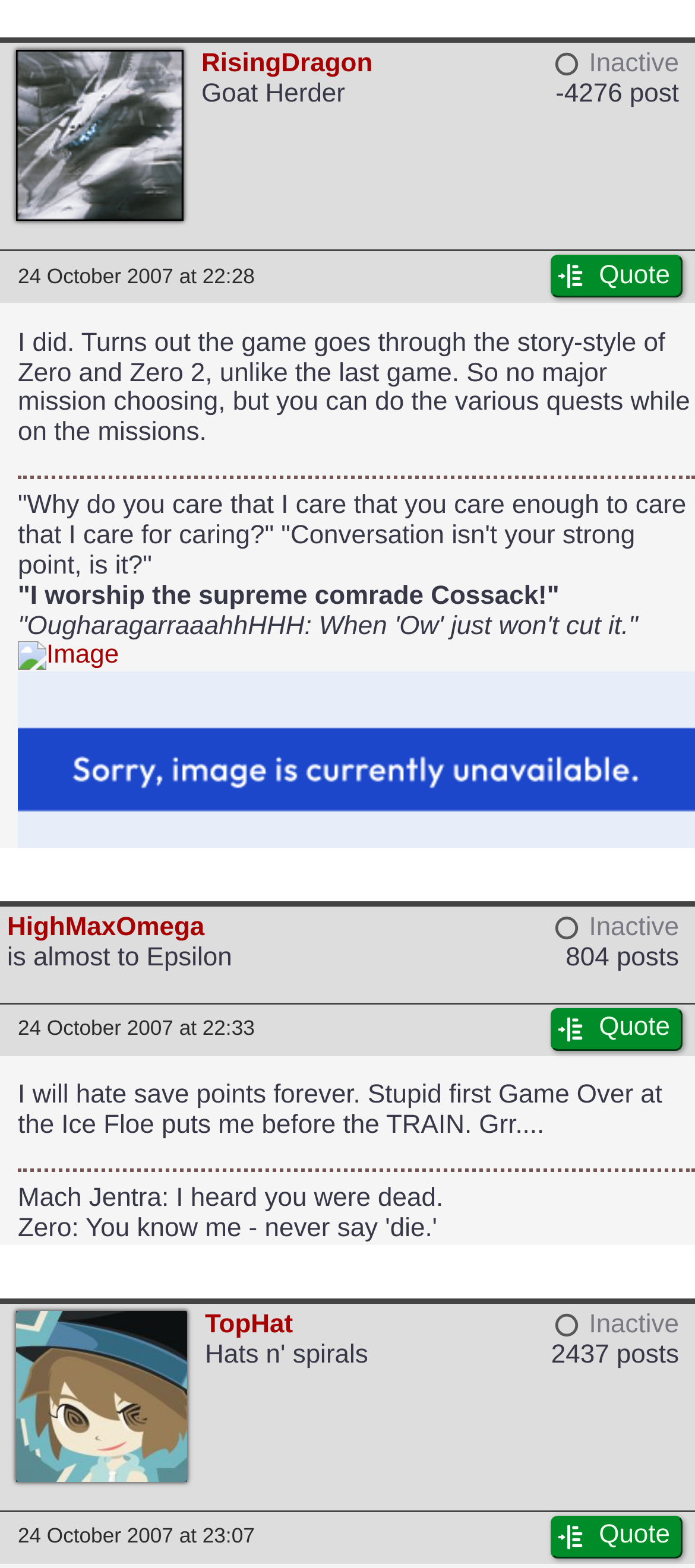Answer the question using only one word or a concise phrase: How many posts does HighMaxOmega have?

804 posts